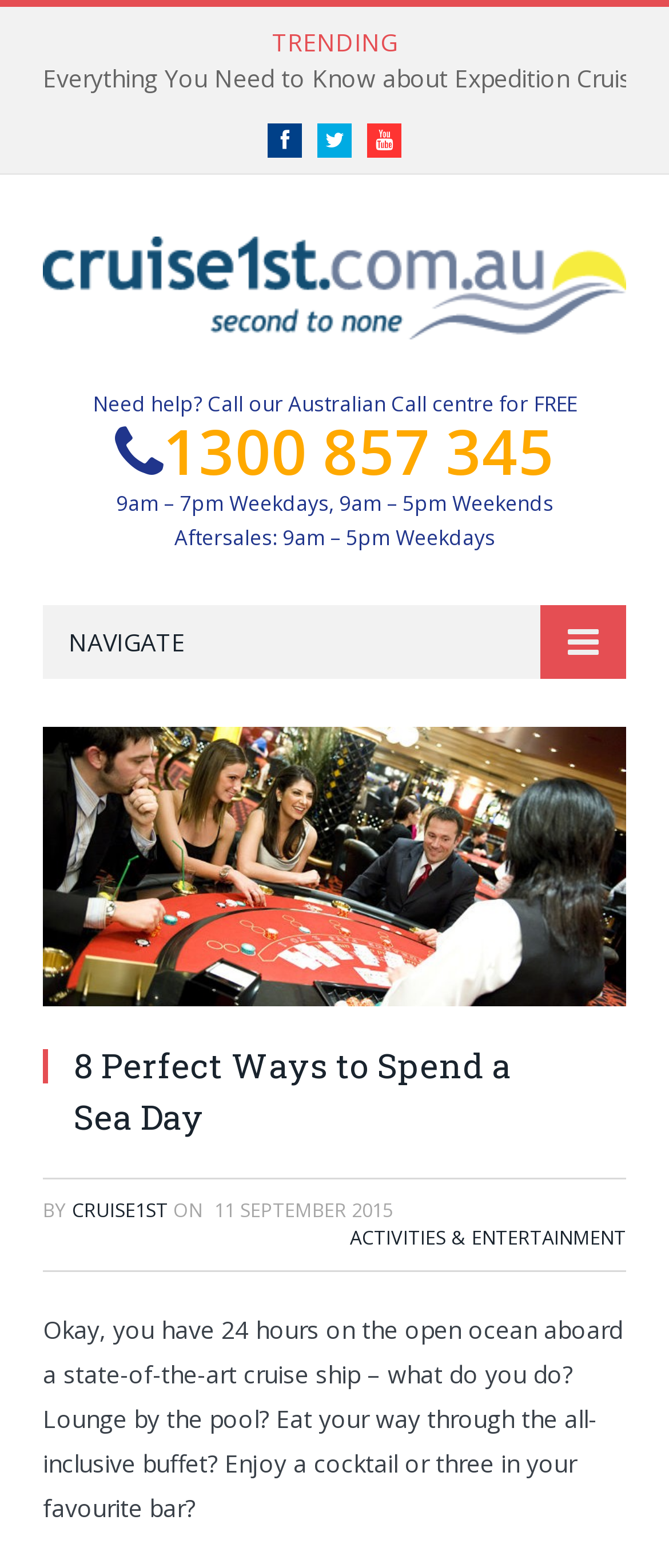Generate a thorough caption that explains the contents of the webpage.

This webpage is a blog post titled "8 Perfect Ways to Spend a Sea Day - Cruise1st Blog". At the top, there is a section with trending topics, featuring a "TRENDING" label and a link to an article "Why Aussies Should Cruise Their Own Backyard". Next to it, there are social media links to Facebook, Twitter, and YouTube. 

Below this section, there is a header with a link to the "Cruise1st Blog" and an accompanying image. On the right side of the header, there is a call-to-action section with a phone number and office hours for the Australian call center.

Further down, there is a navigation menu with a "NAVIGATE" button, which expands to reveal a list of links, including "MSC Casino" with an accompanying image. The main content of the blog post starts with a heading "8 Perfect Ways to Spend a Sea Day", followed by the author's name "CRUISE1ST" and the publication date "11 SEPTEMBER 2015". 

The blog post itself is a descriptive article, asking the reader what they would do with 24 hours on a cruise ship, suggesting activities like lounging by the pool, eating at the buffet, or enjoying cocktails at a bar. There is also a link to "ACTIVITIES & ENTERTAINMENT" at the bottom of the page.